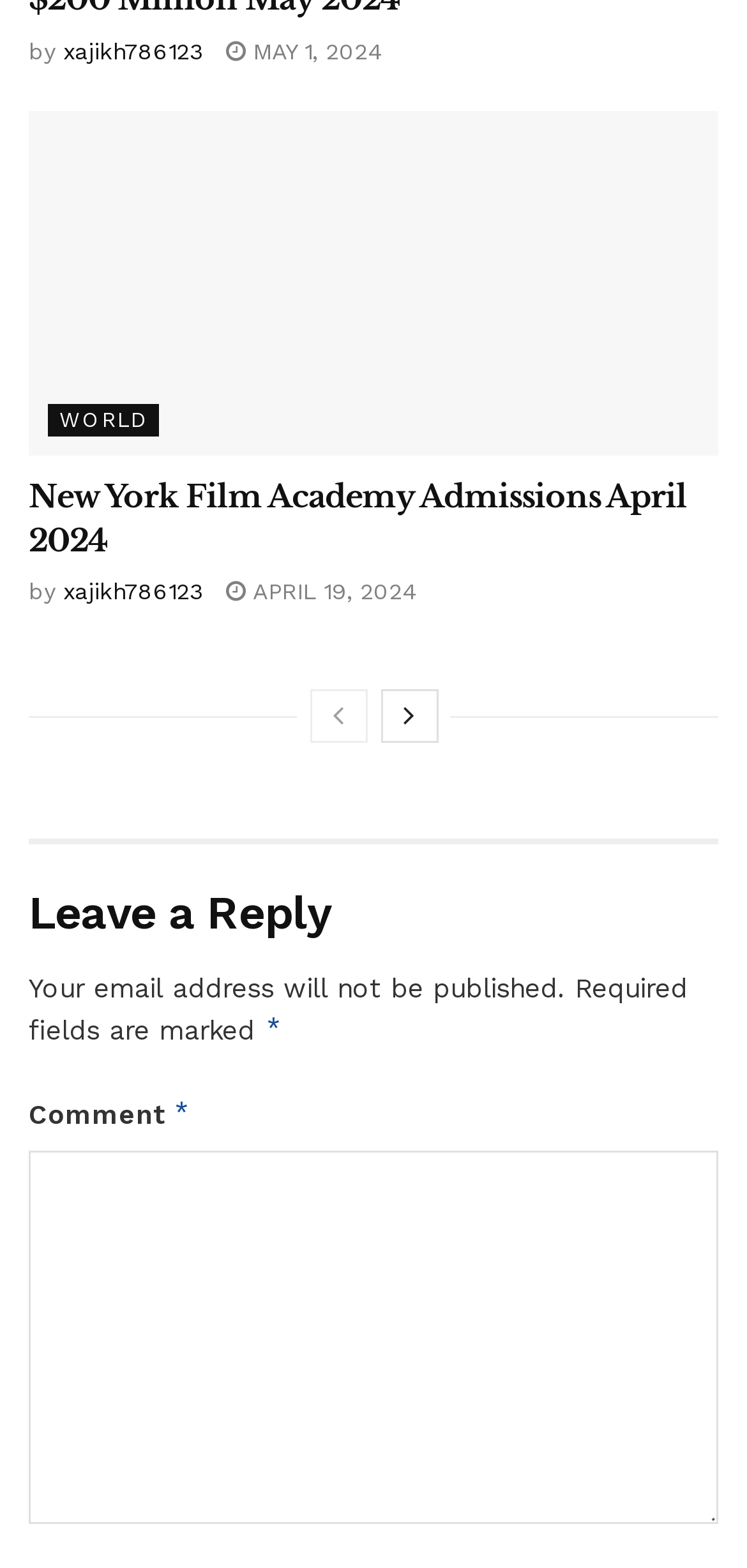What is the author of the post?
Ensure your answer is thorough and detailed.

I found the answer by looking at the link with the text 'xajikh786123' which is located at the top and bottom of the webpage.